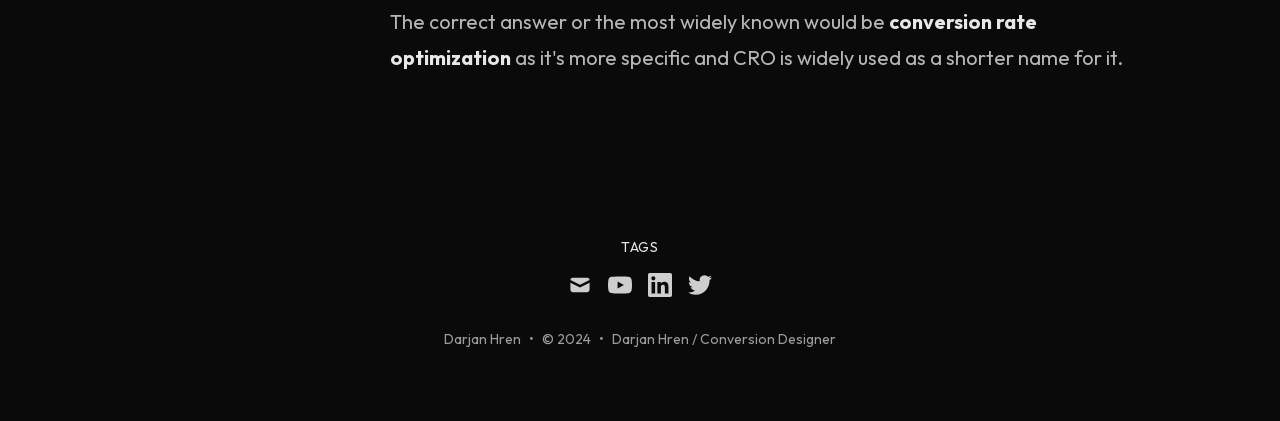Please provide a comprehensive answer to the question below using the information from the image: What is the topic of conversion optimization?

Based on the static text elements at the top of the webpage, it appears that the topic of conversion optimization is related to 'conversion rate optimization', which is a widely known concept in the field.